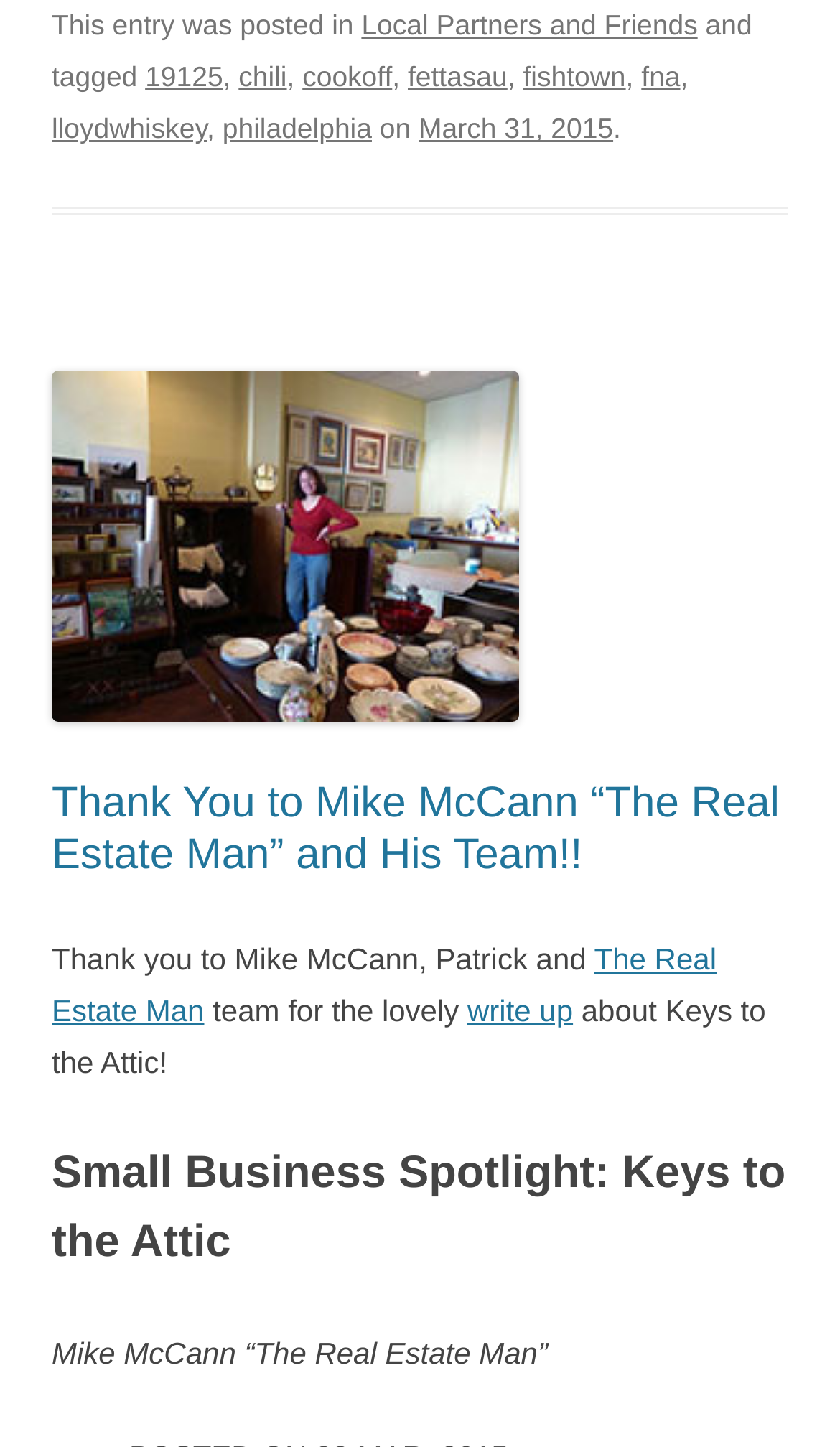Show the bounding box coordinates of the element that should be clicked to complete the task: "check the comment by A WordPress Commenter".

None